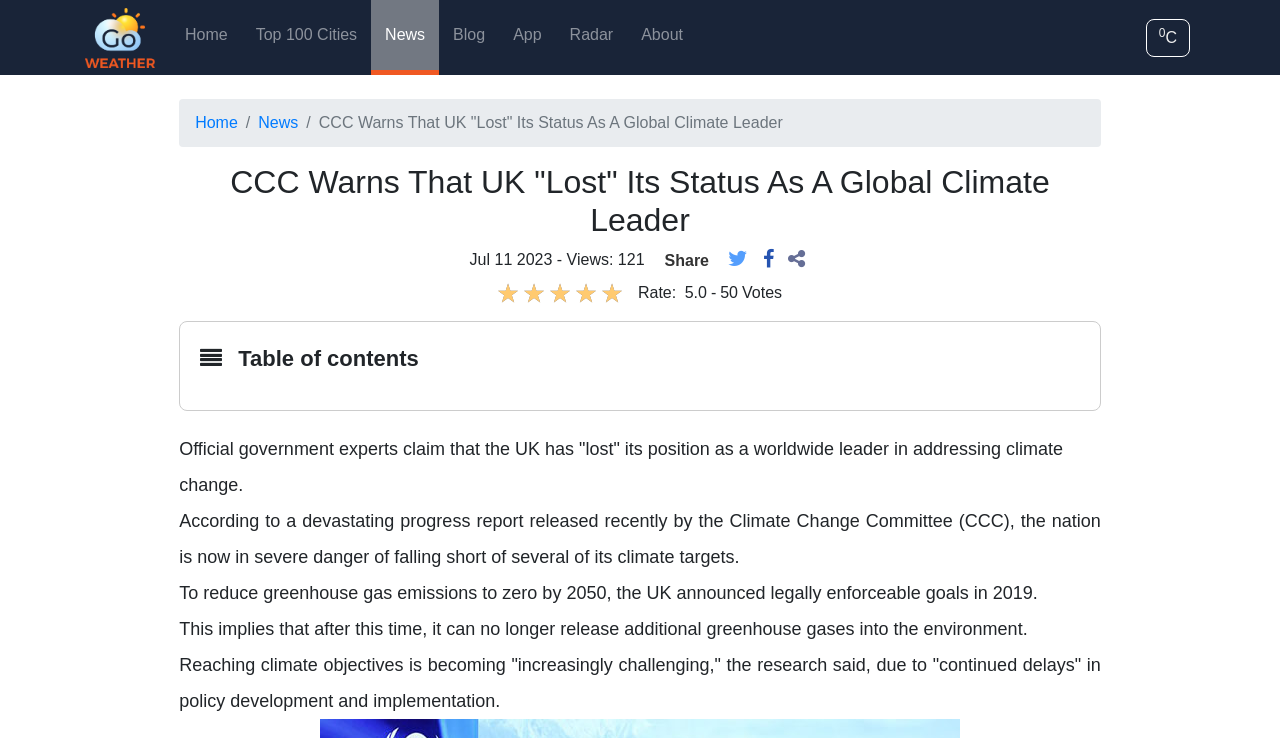What is the main title displayed on this webpage?

CCC Warns That UK "Lost" Its Status As A Global Climate Leader